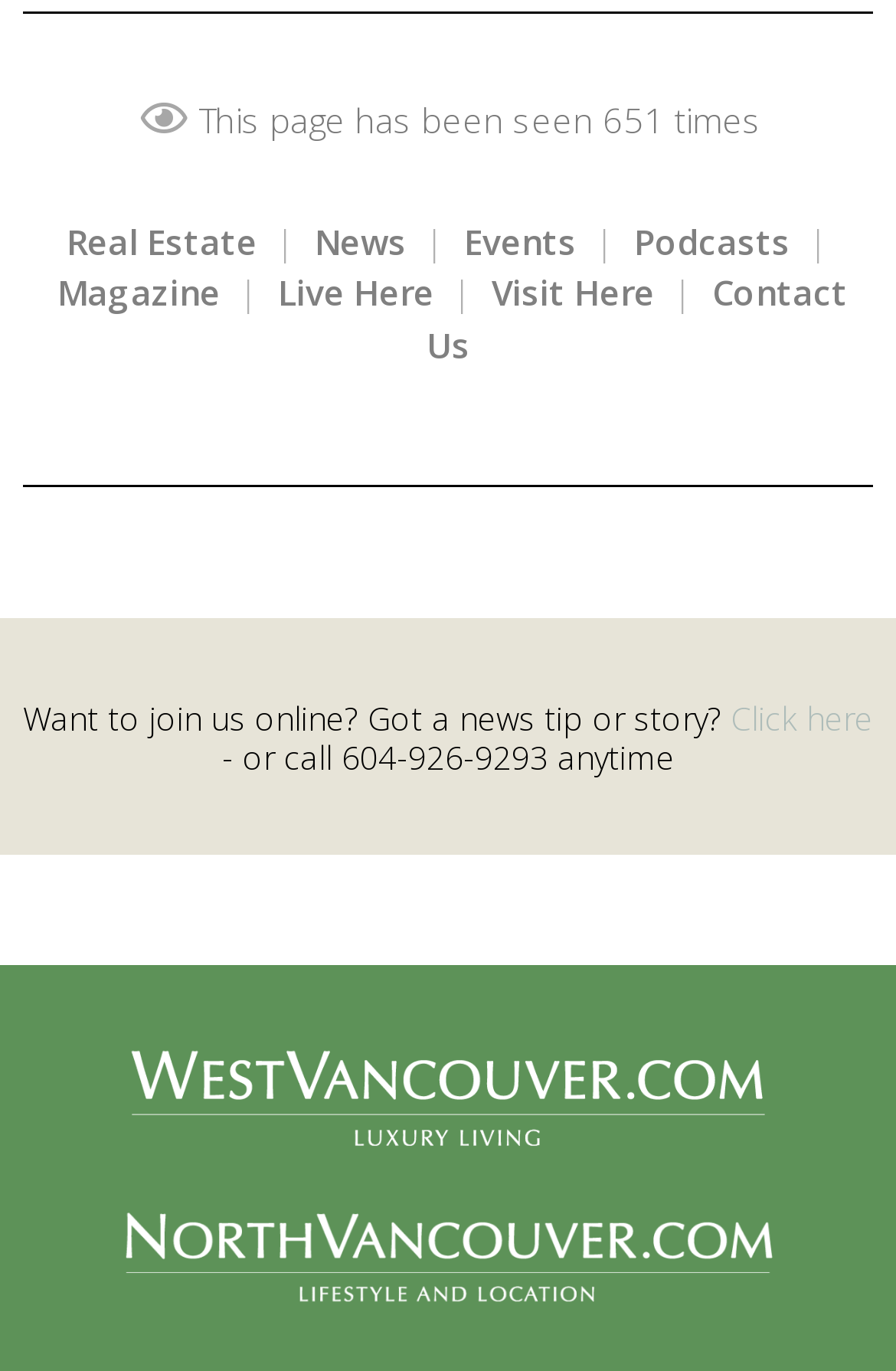Give a concise answer of one word or phrase to the question: 
What is the purpose of the link at the bottom?

To submit news tips or stories